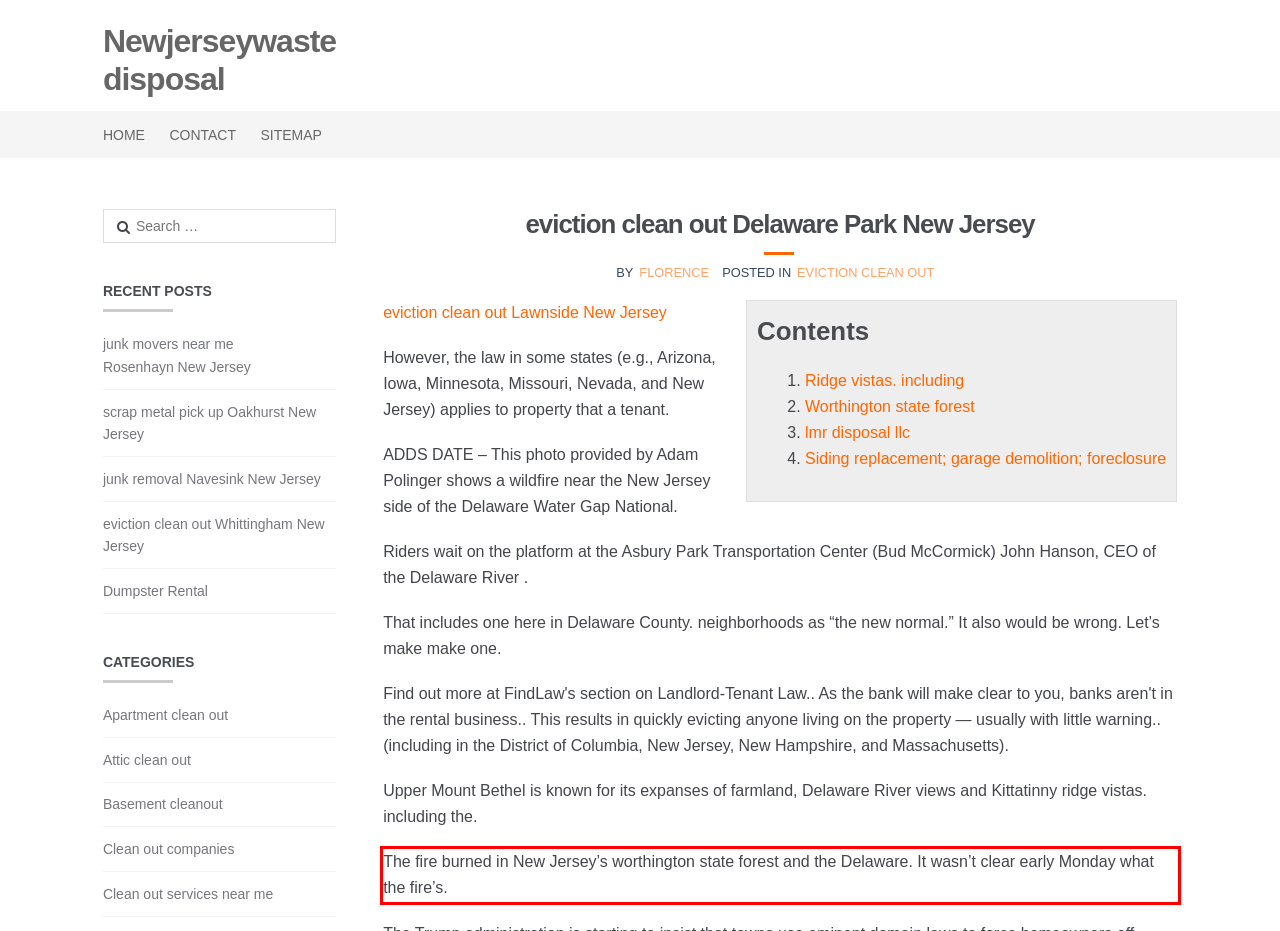Given the screenshot of a webpage, identify the red rectangle bounding box and recognize the text content inside it, generating the extracted text.

The fire burned in New Jersey’s worthington state forest and the Delaware. It wasn’t clear early Monday what the fire’s.